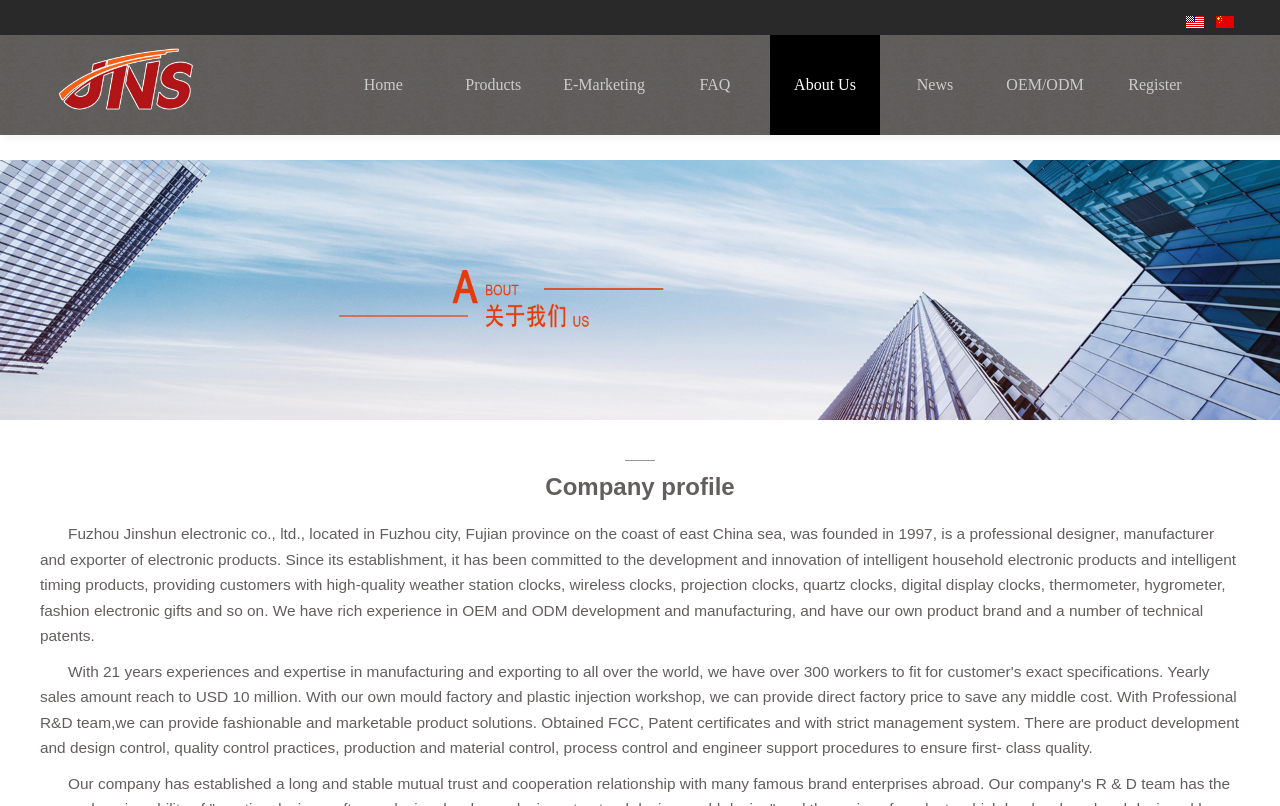Locate the bounding box coordinates of the clickable region necessary to complete the following instruction: "Click the Home link". Provide the coordinates in the format of four float numbers between 0 and 1, i.e., [left, top, right, bottom].

[0.256, 0.043, 0.342, 0.167]